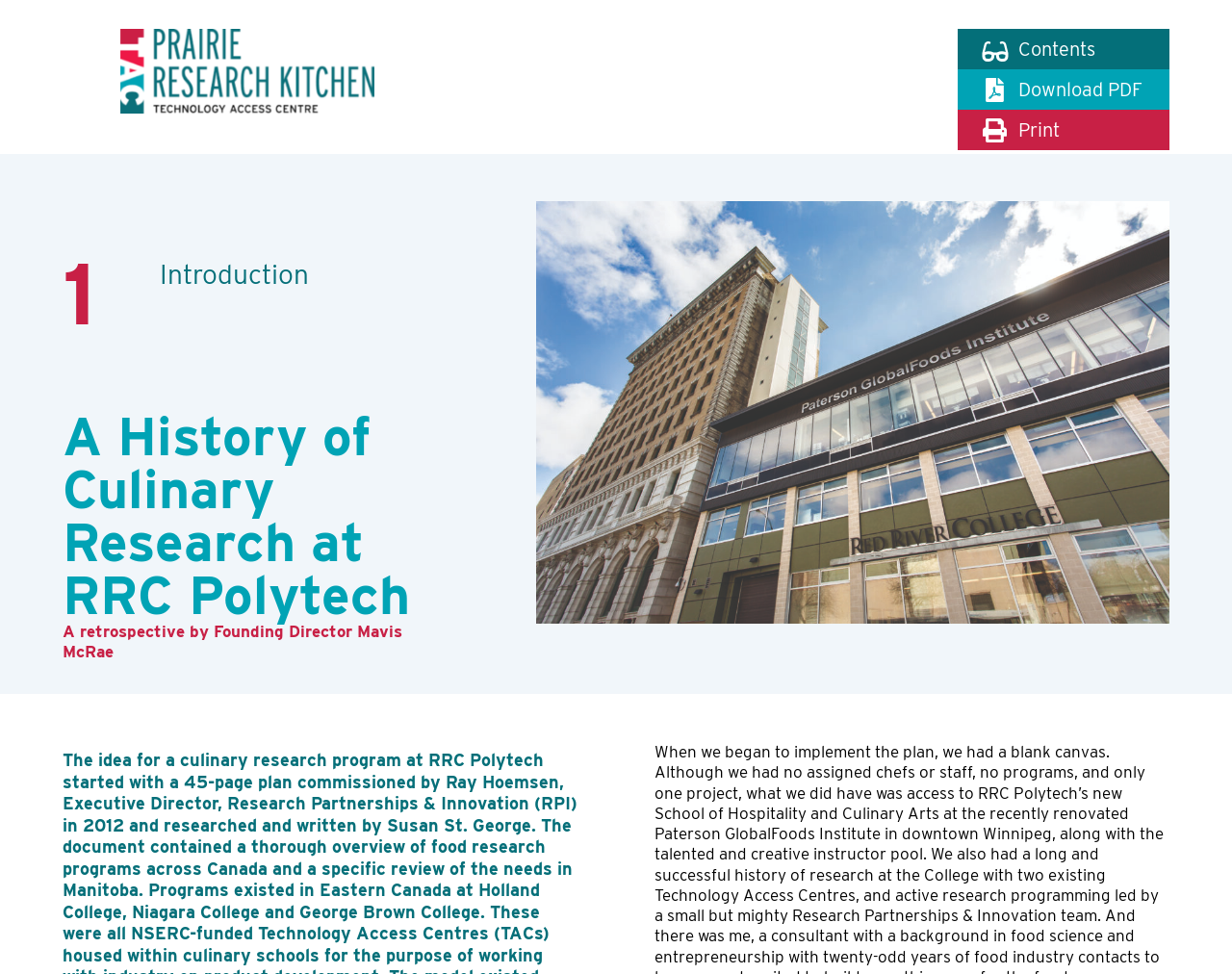What is the title of the first section?
Based on the screenshot, respond with a single word or phrase.

Contents